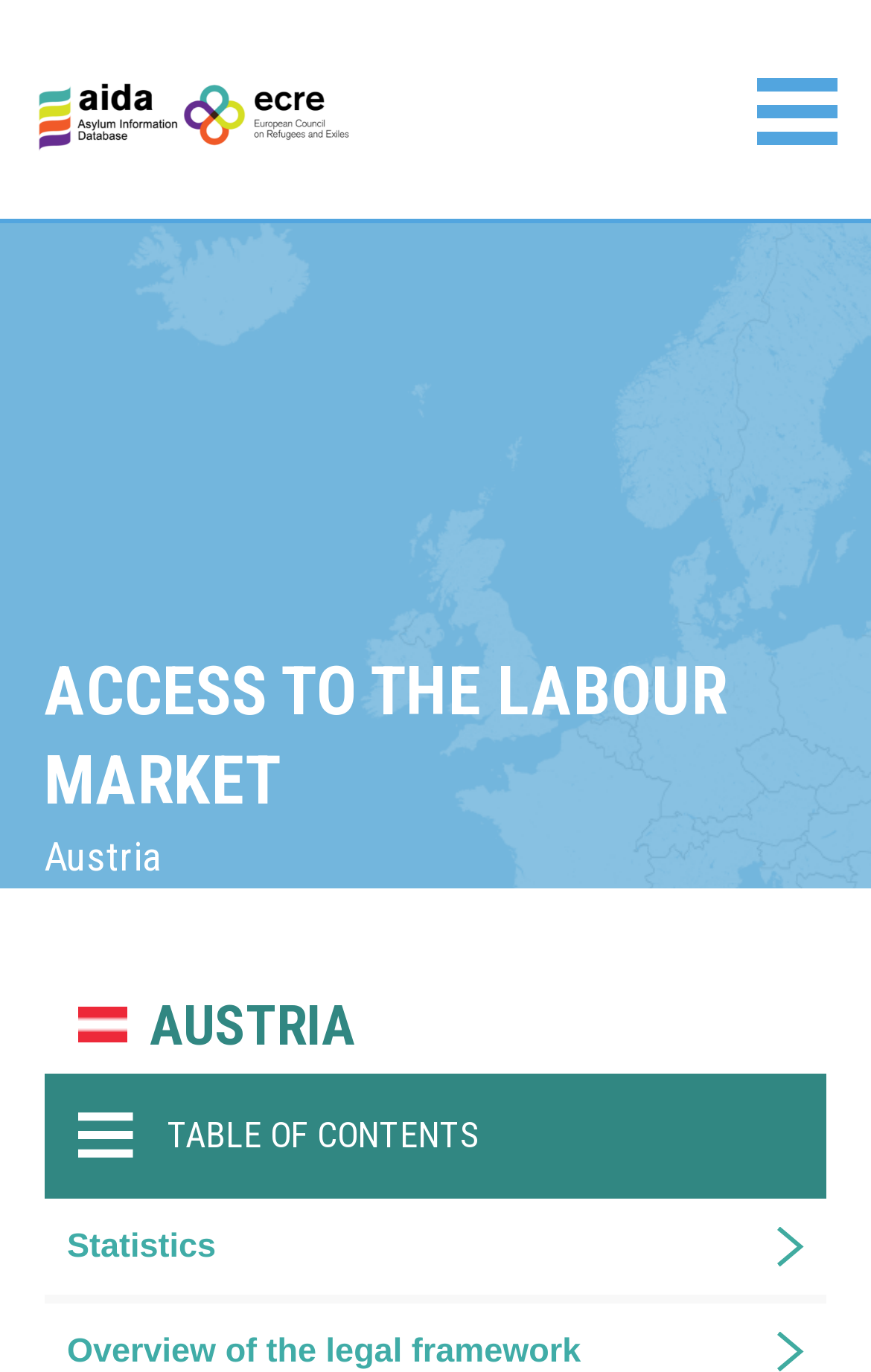Reply to the question with a single word or phrase:
What is the name of the database?

Asylum Information Database